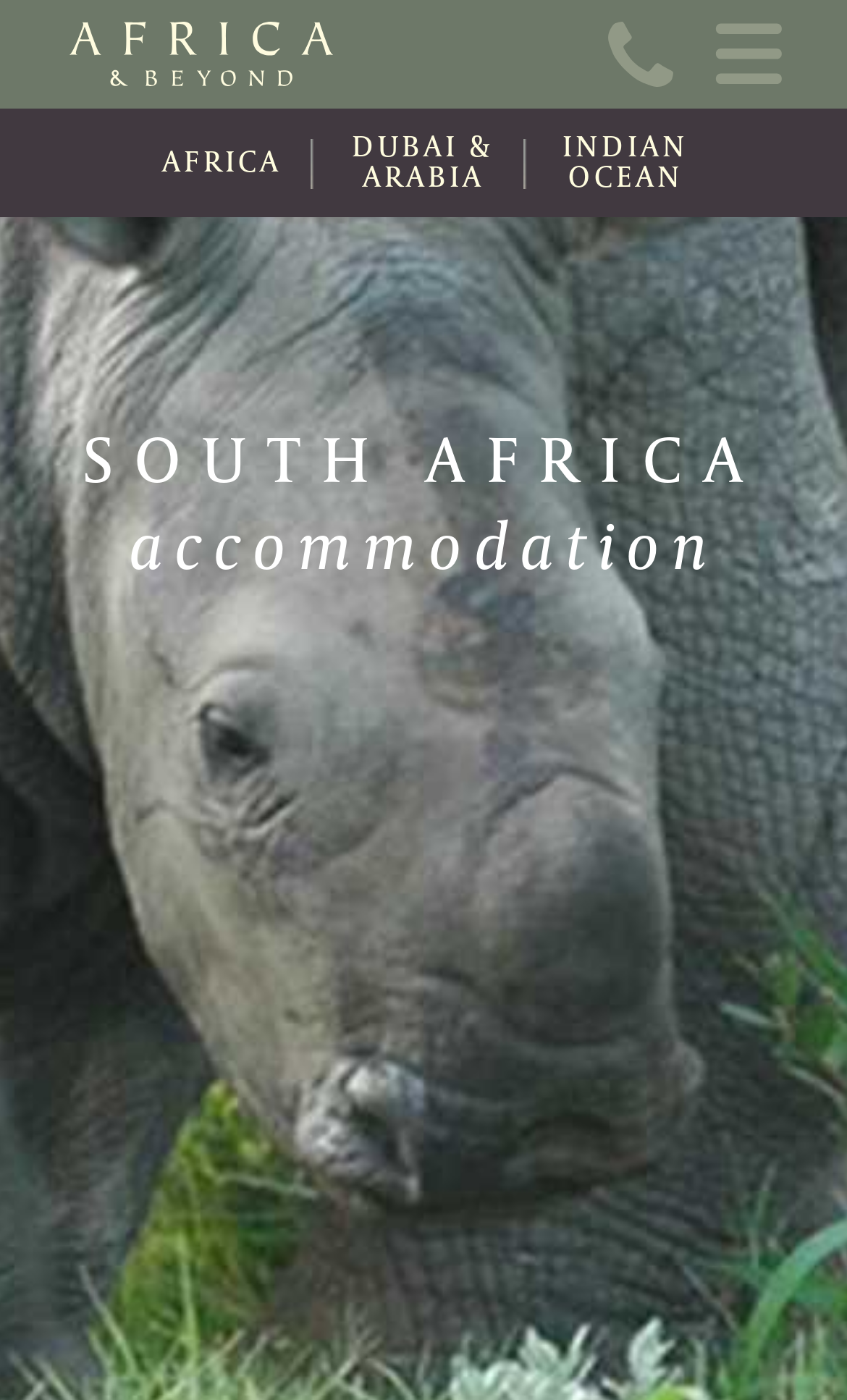How many sub-regions are listed under 'Africa and Beyond'?
Look at the image and provide a short answer using one word or a phrase.

3